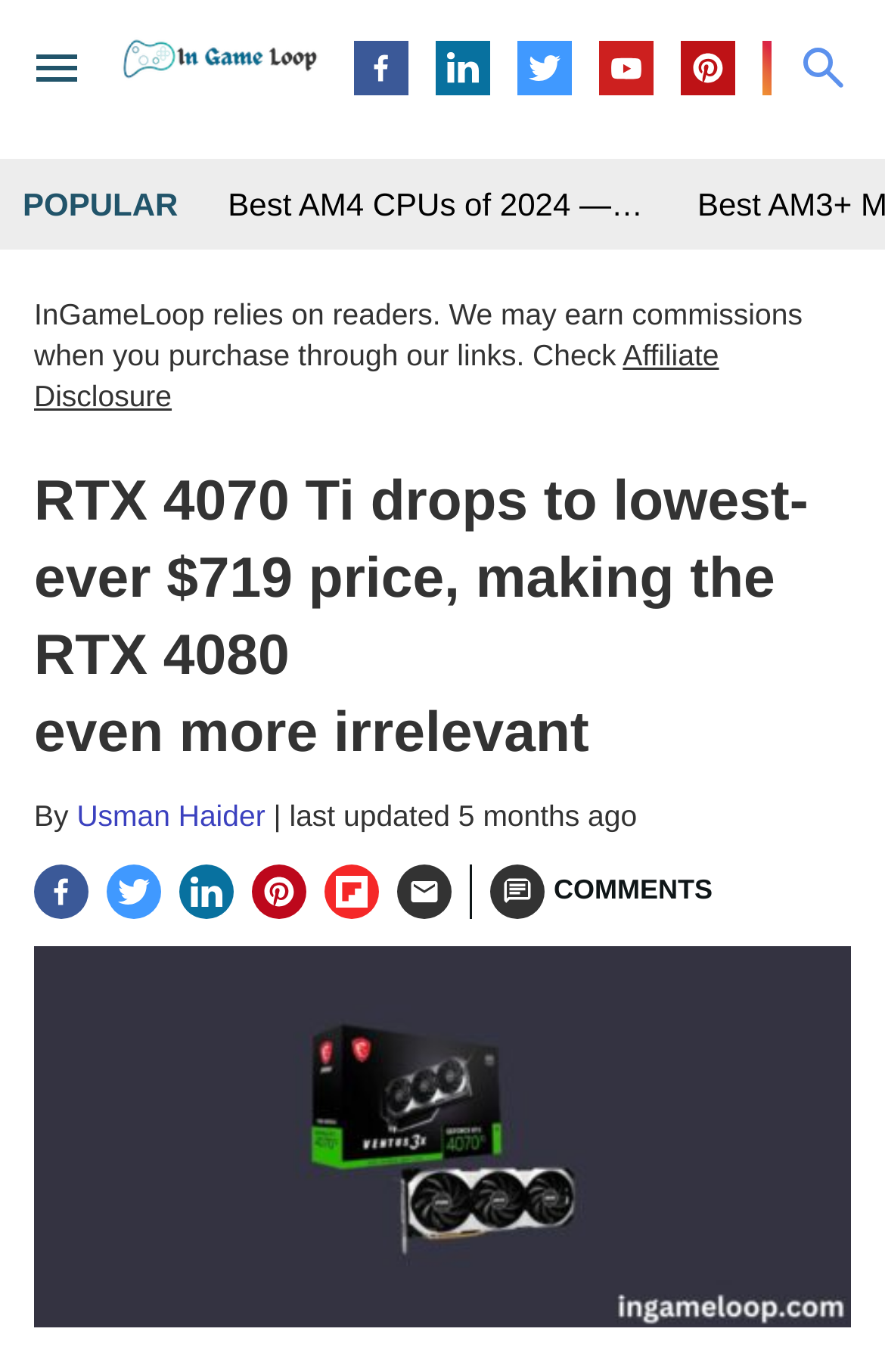What is the category of the article?
Please respond to the question thoroughly and include all relevant details.

The category of the article can be inferred from the content, which is about the price drop of RTX 4070 Ti, a graphics card, making it a gaming-related article.